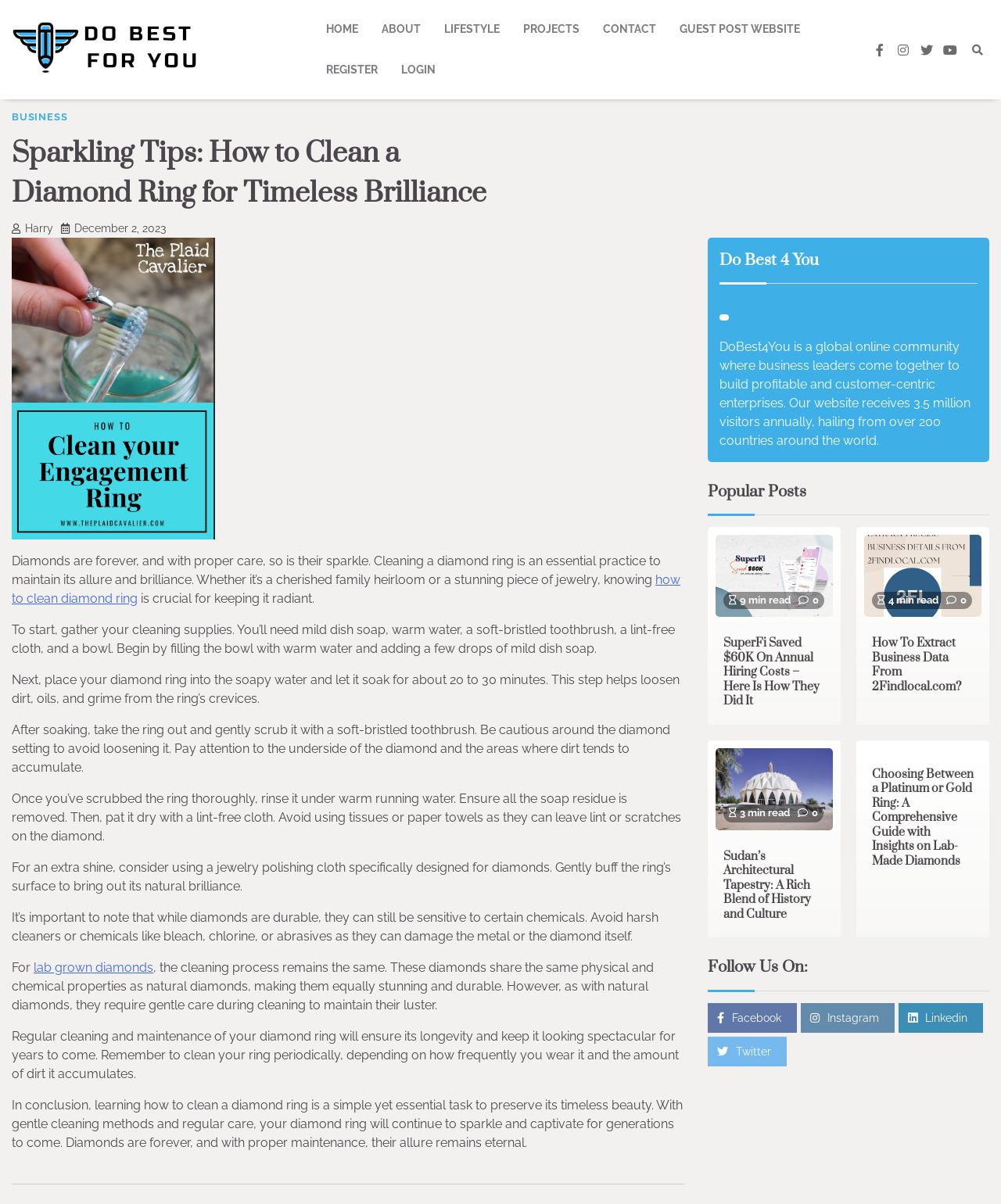Could you specify the bounding box coordinates for the clickable section to complete the following instruction: "View archives for February 2024"?

None